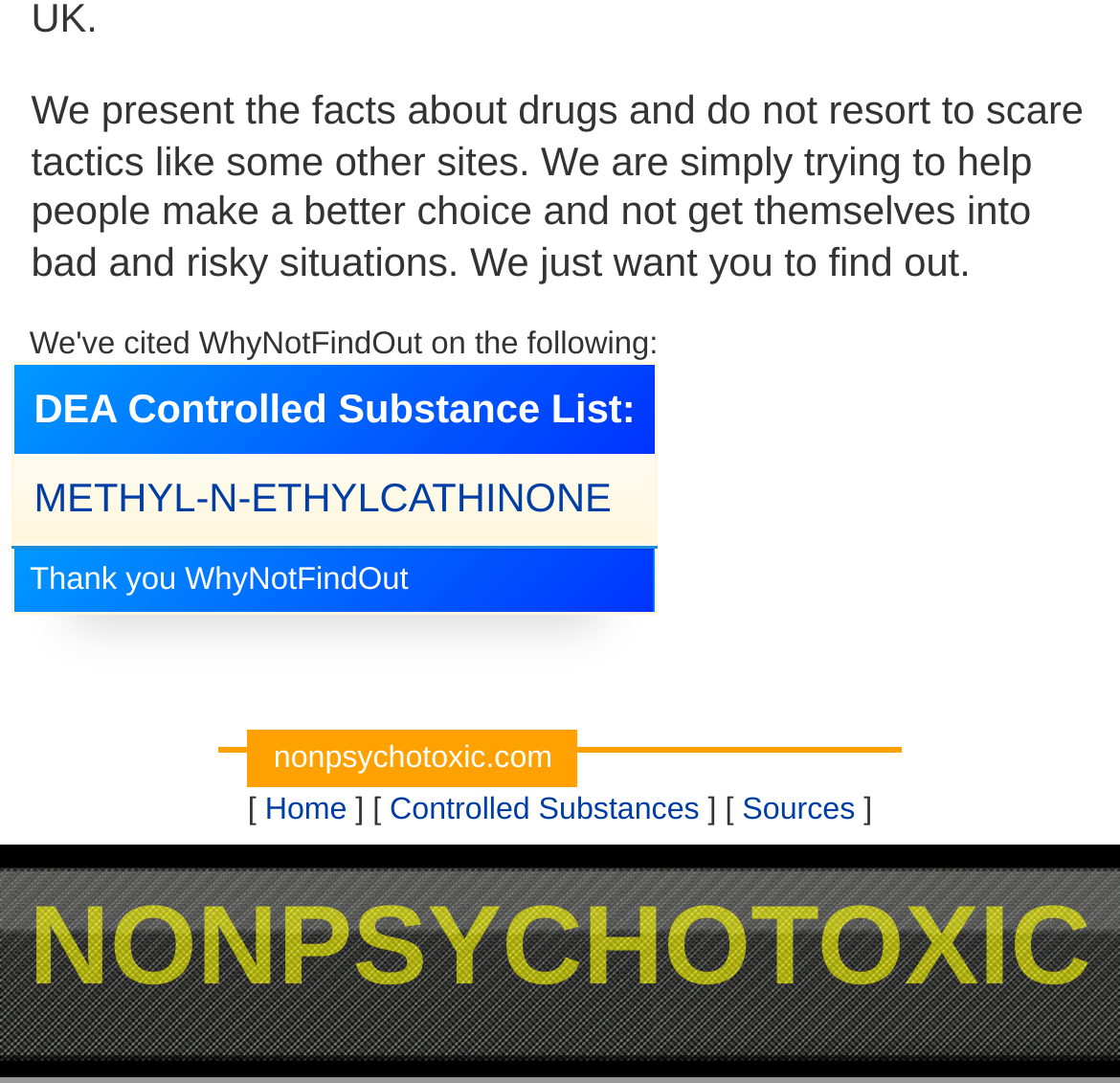Identify the bounding box coordinates for the UI element described as: "Controlled Substances".

[0.348, 0.733, 0.625, 0.765]